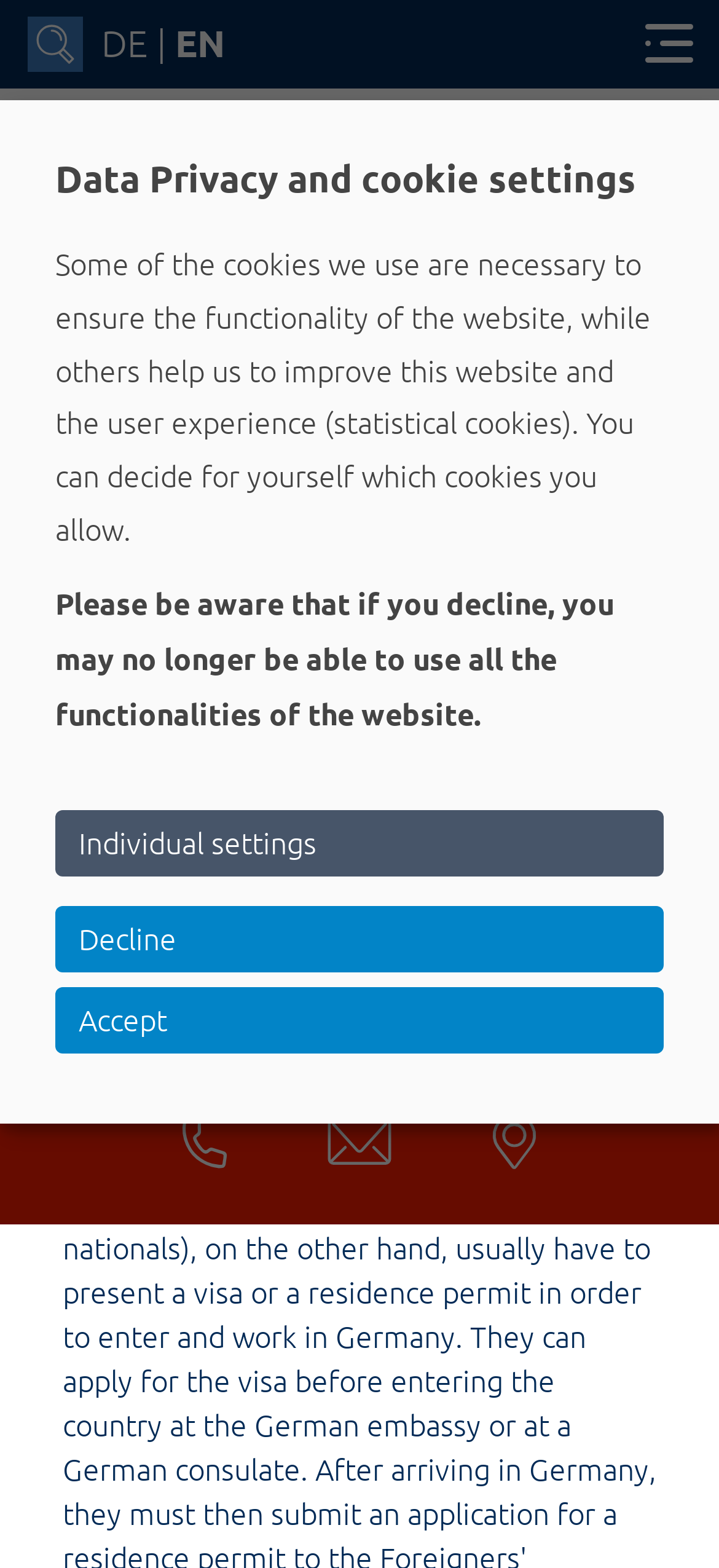Determine the bounding box coordinates of the clickable element to complete this instruction: "Click the search button". Provide the coordinates in the format of four float numbers between 0 and 1, [left, top, right, bottom].

[0.038, 0.011, 0.115, 0.046]